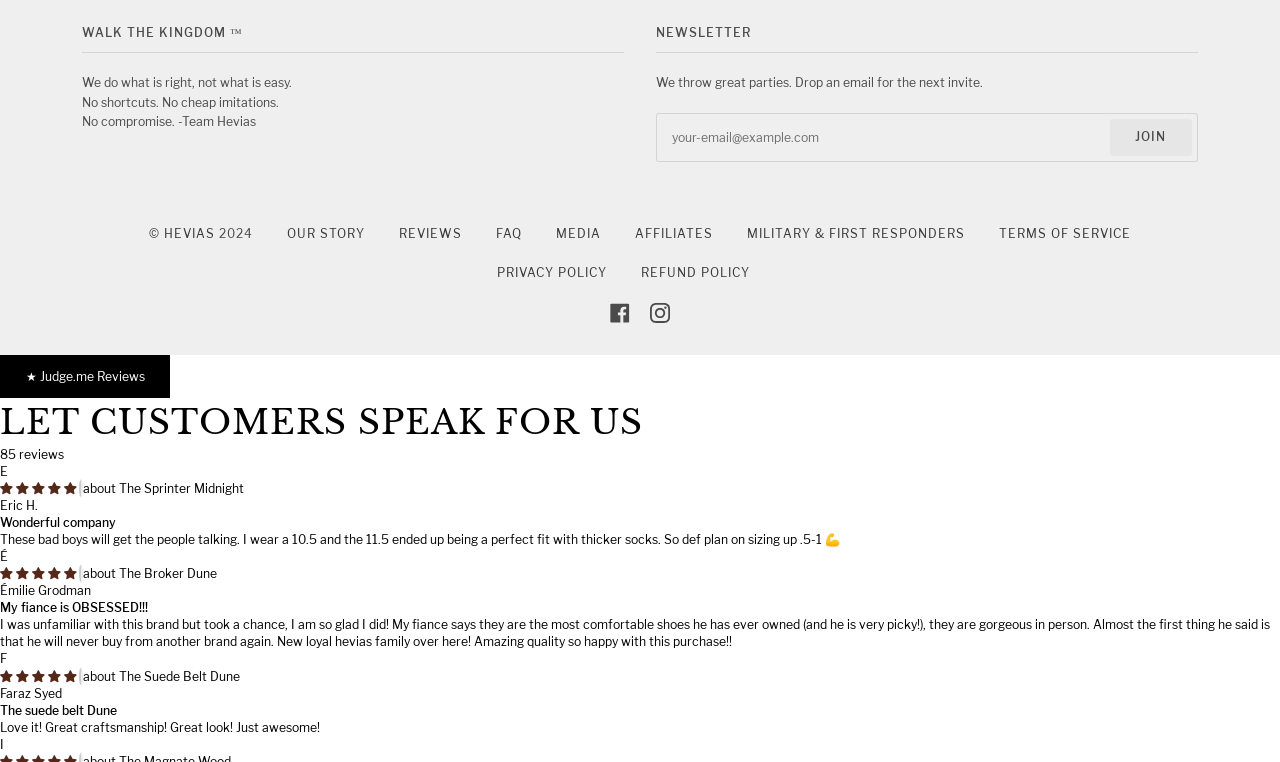Determine the bounding box coordinates of the region that needs to be clicked to achieve the task: "Follow HEVIAS on FACEBOOK".

[0.477, 0.399, 0.492, 0.419]